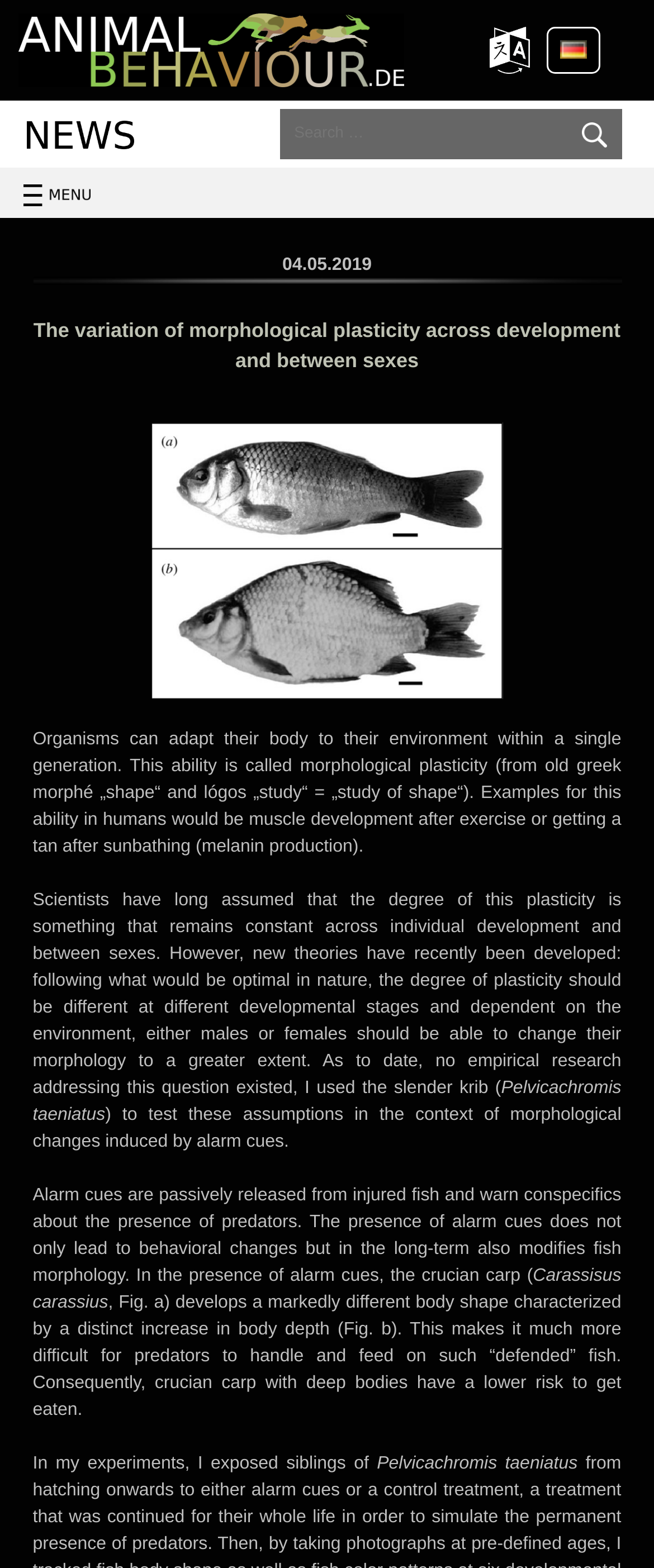Using the details from the image, please elaborate on the following question: What is the effect of alarm cues on fish morphology?

The effect of alarm cues on fish morphology is that it changes the body shape, as described in the article, where the presence of alarm cues leads to a distinct increase in body depth, making it more difficult for predators to handle and feed on the fish.